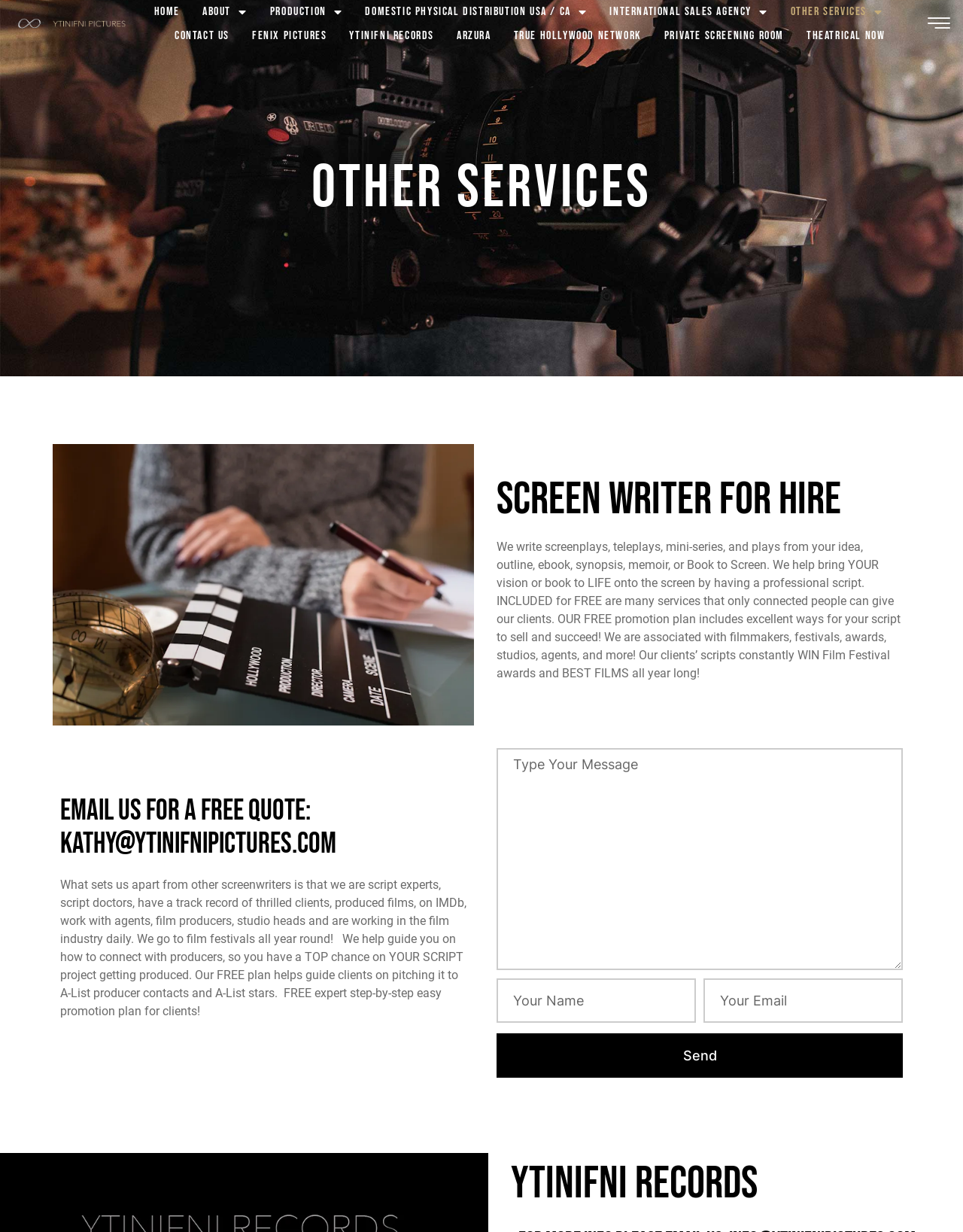What is required to send a message on the webpage?
Look at the image and respond with a one-word or short-phrase answer.

Name and Email